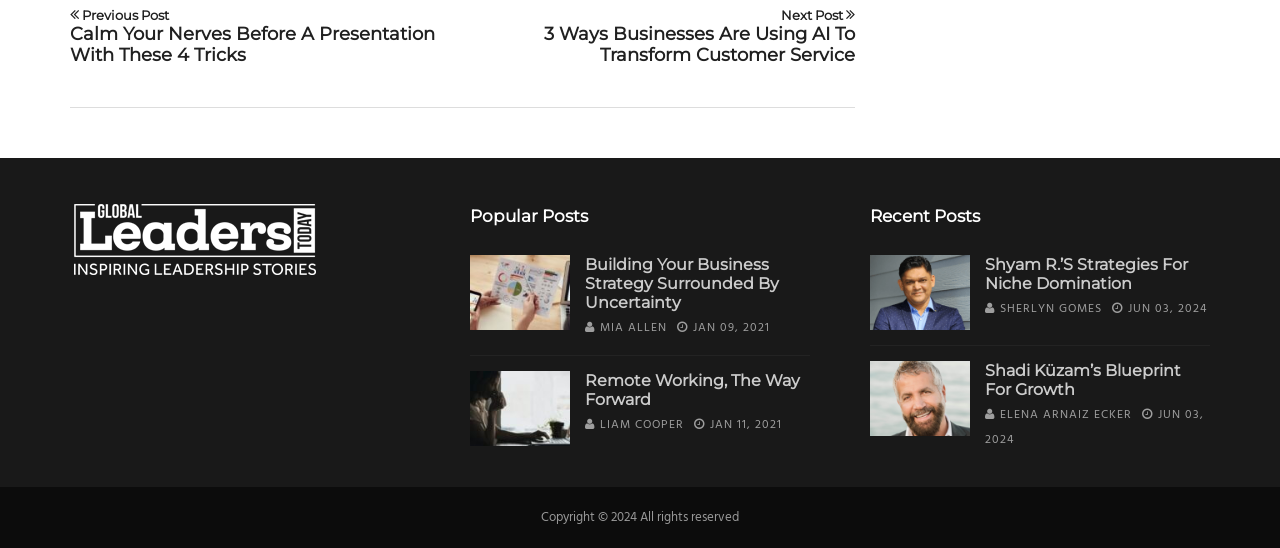Please determine the bounding box coordinates of the element to click in order to execute the following instruction: "Explore recent post about niche domination". The coordinates should be four float numbers between 0 and 1, specified as [left, top, right, bottom].

[0.77, 0.465, 0.945, 0.535]